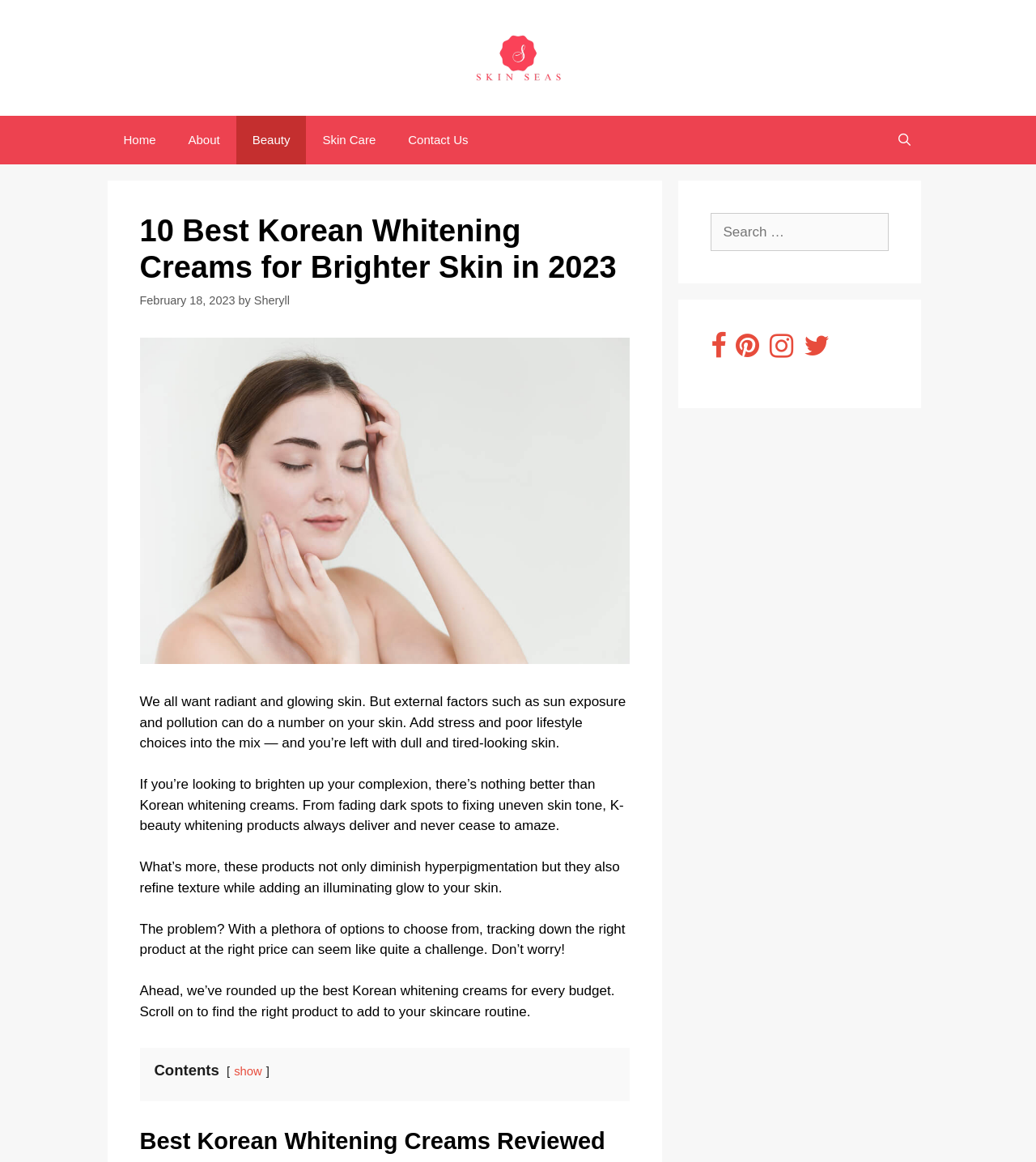Respond to the question below with a single word or phrase:
What is the purpose of the search box?

To search the website